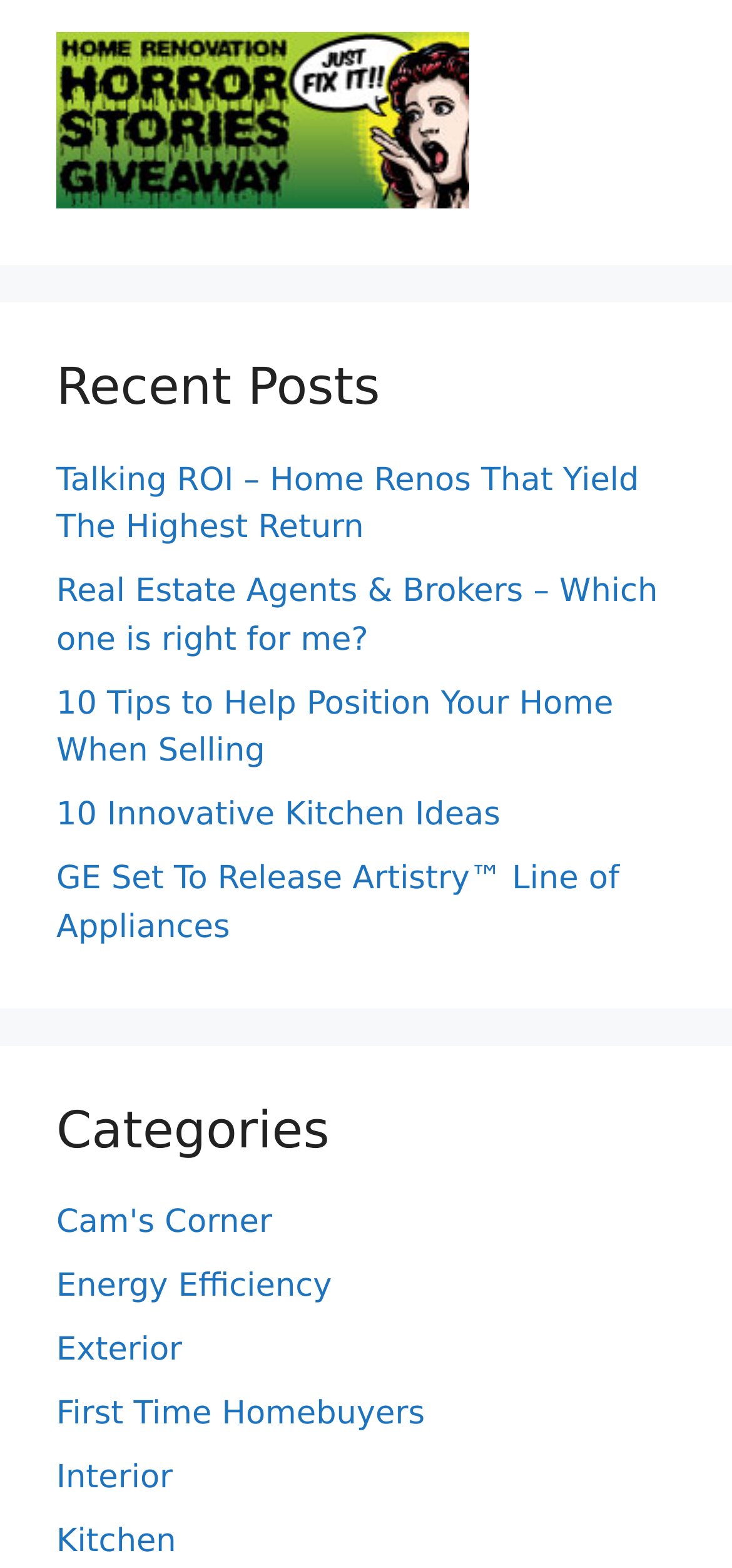How many categories are listed?
Examine the image and provide an in-depth answer to the question.

I counted the number of links under the 'Categories' heading, which are 8 in total.